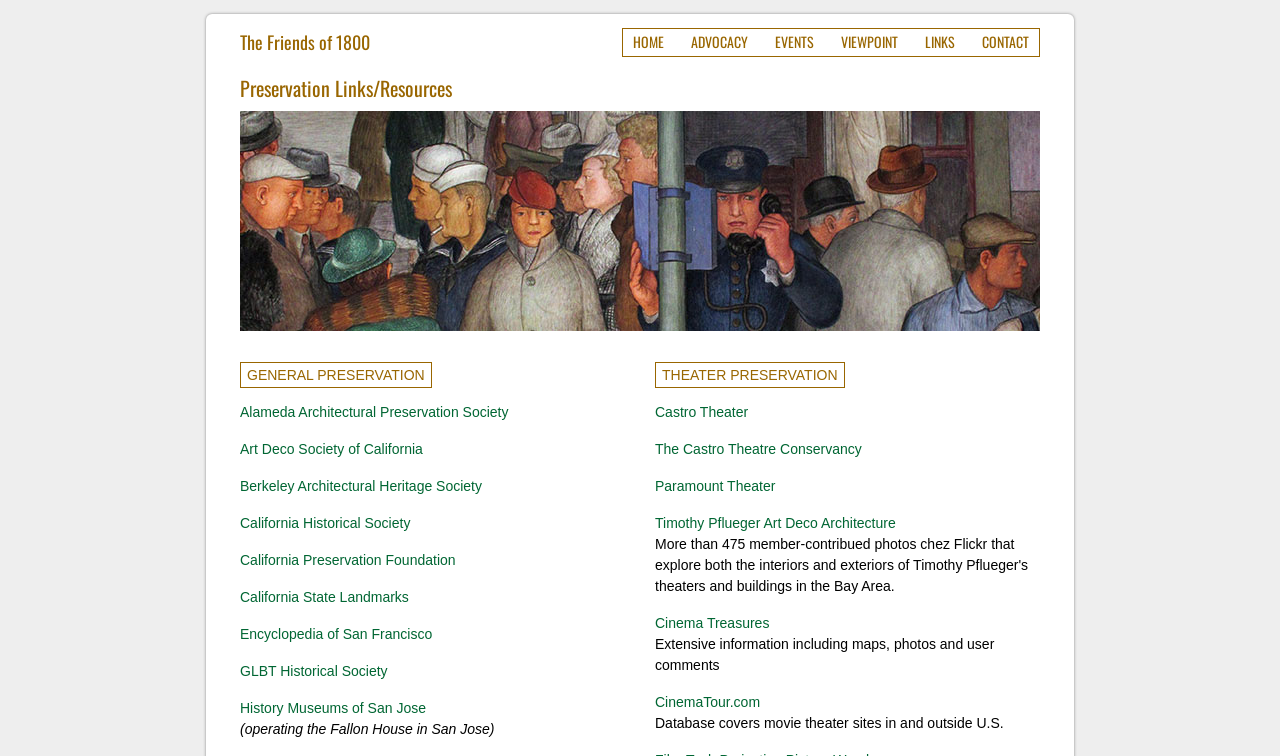Using details from the image, please answer the following question comprehensively:
What type of preservation is focused on in the first section?

The first section of the webpage is focused on general preservation, as indicated by the heading 'Preservation Links/Resources' and the subsequent links to various preservation societies and organizations.